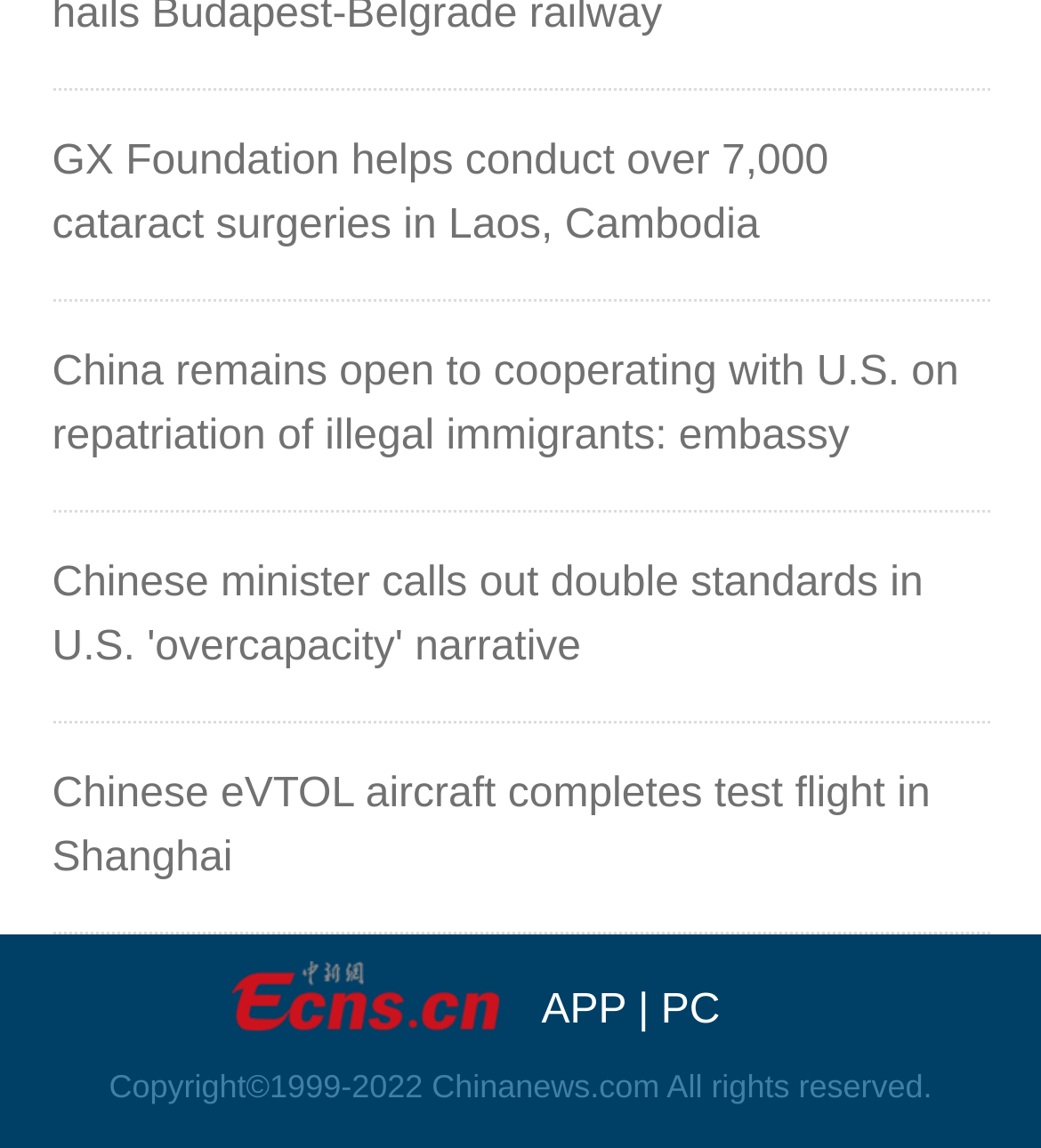How many news links are on the webpage?
Please provide a detailed and thorough answer to the question.

I counted the number of link elements with OCR text, which are [167], [168], [169], and [170]. These links have descriptive text, indicating they are news links.